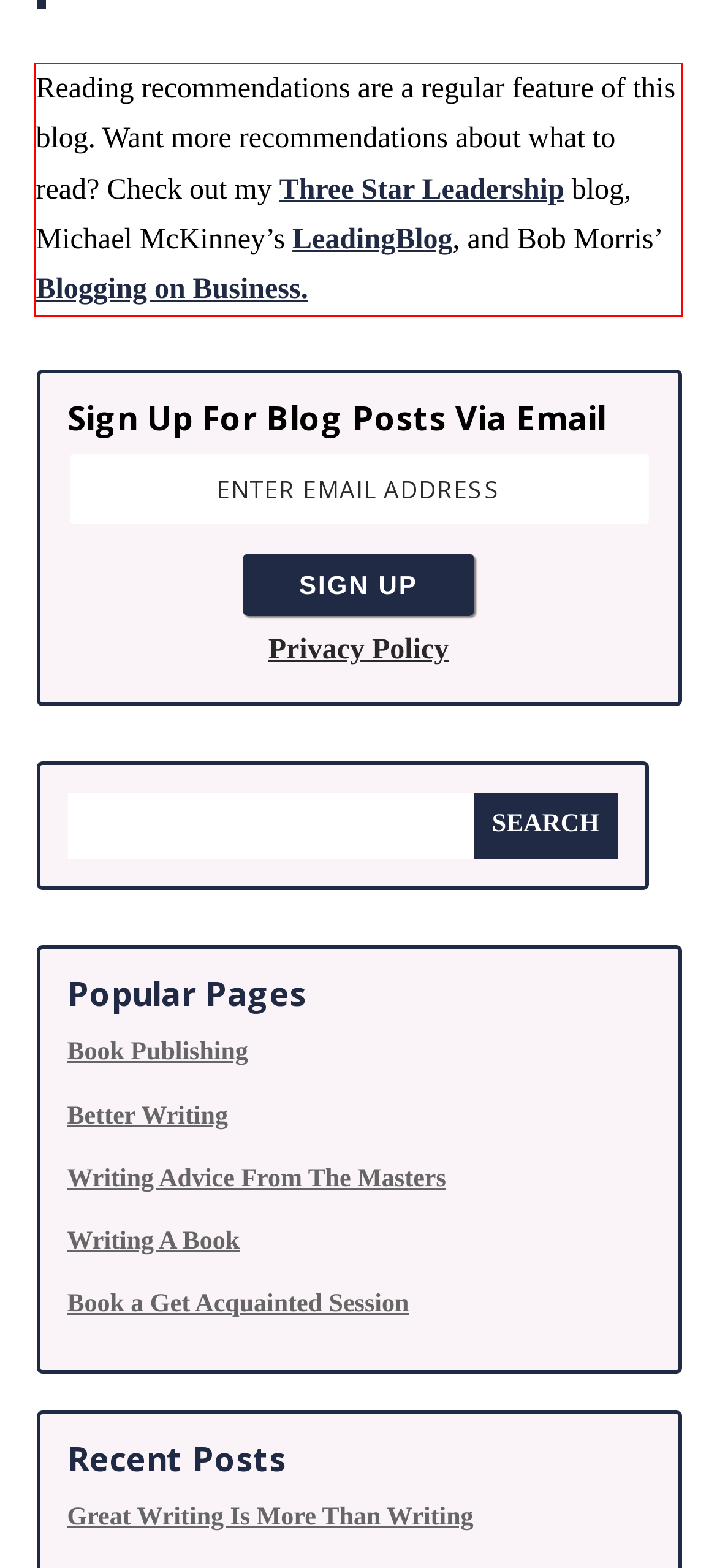Identify the text inside the red bounding box on the provided webpage screenshot by performing OCR.

Reading recommendations are a regular feature of this blog. Want more recommendations about what to read? Check out my Three Star Leadership blog, Michael McKinney’s LeadingBlog, and Bob Morris’ Blogging on Business.